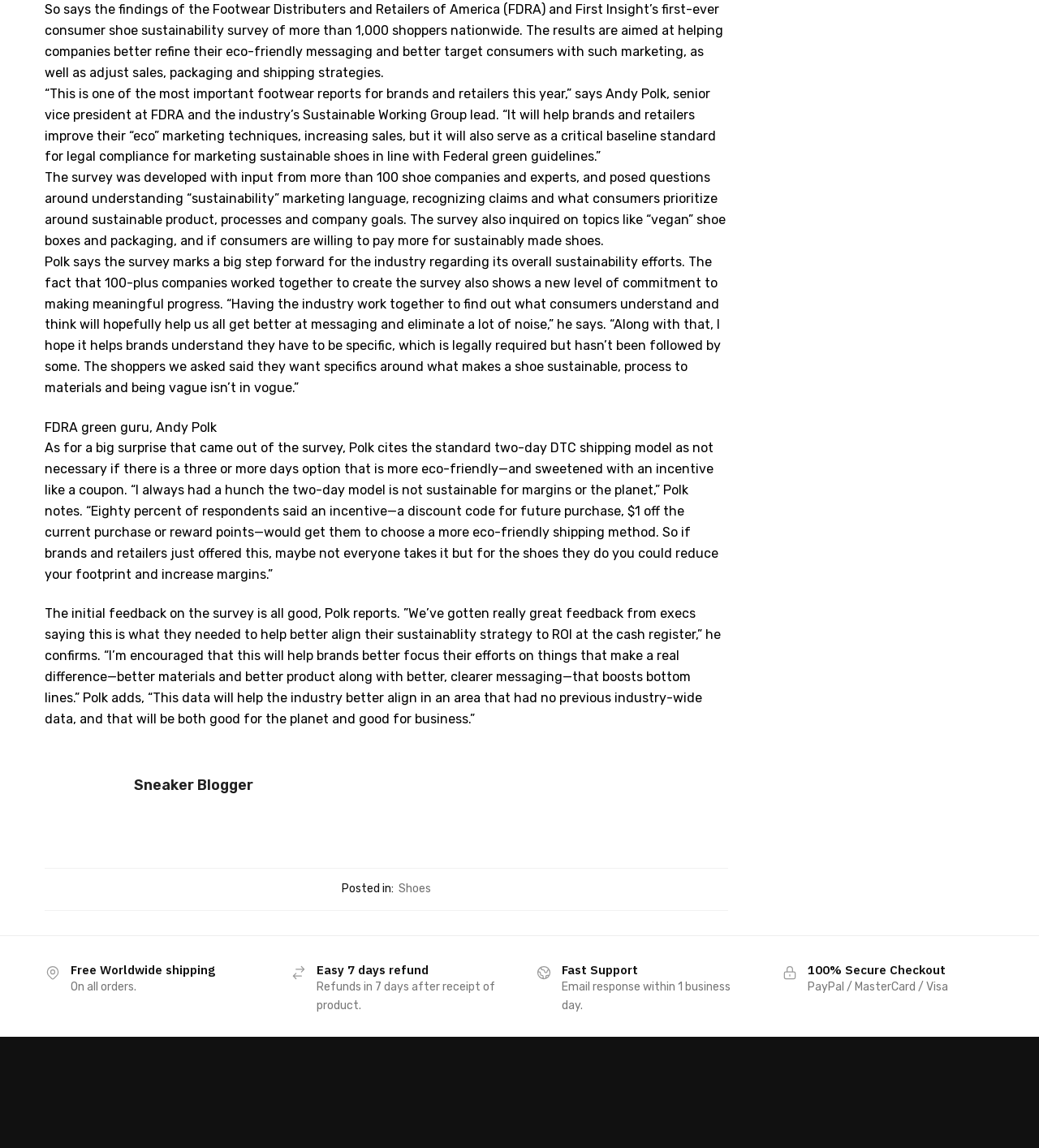Determine the bounding box coordinates for the UI element with the following description: "Shoes". The coordinates should be four float numbers between 0 and 1, represented as [left, top, right, bottom].

[0.384, 0.763, 0.415, 0.775]